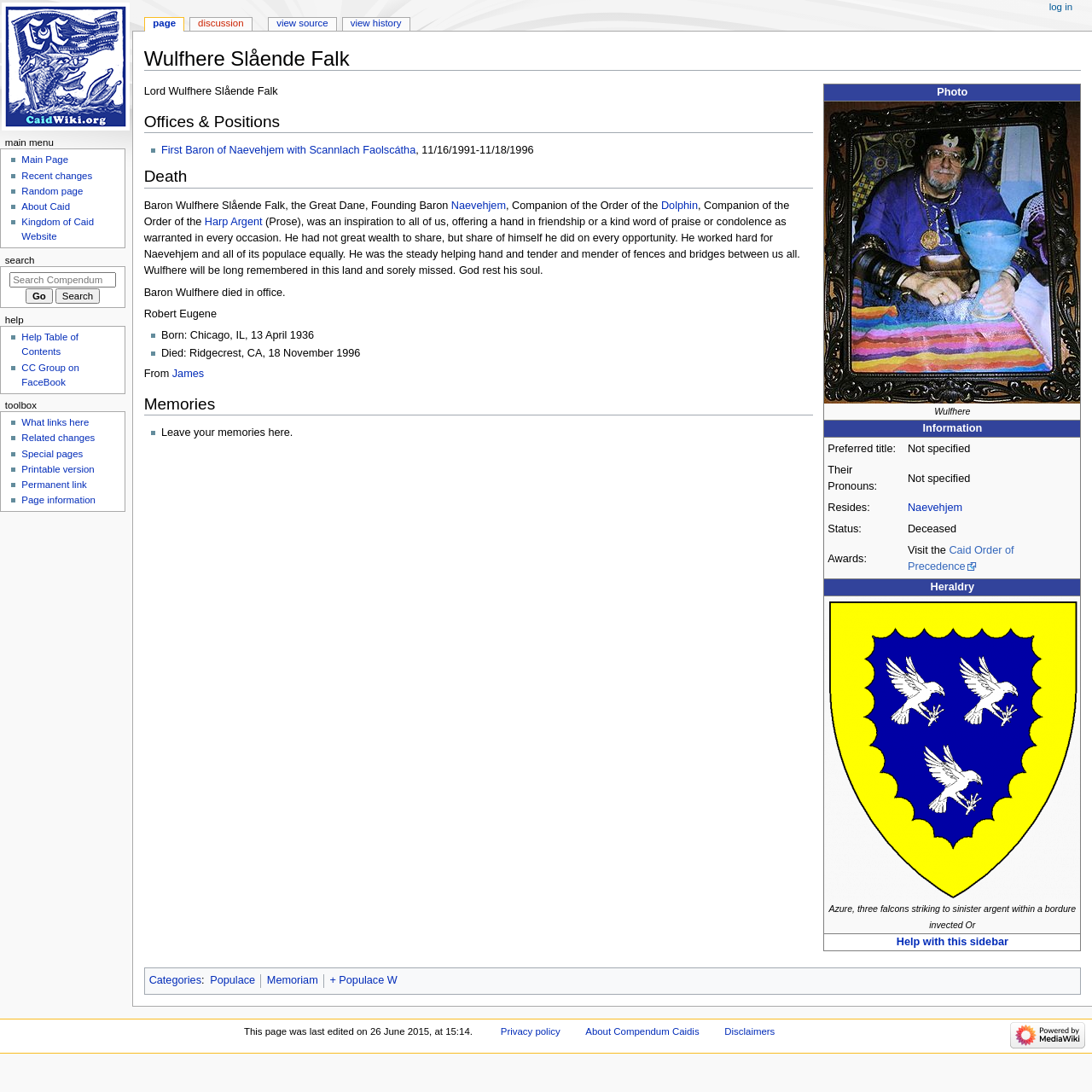Using the provided element description "13moons Email Marketing", determine the bounding box coordinates of the UI element.

None